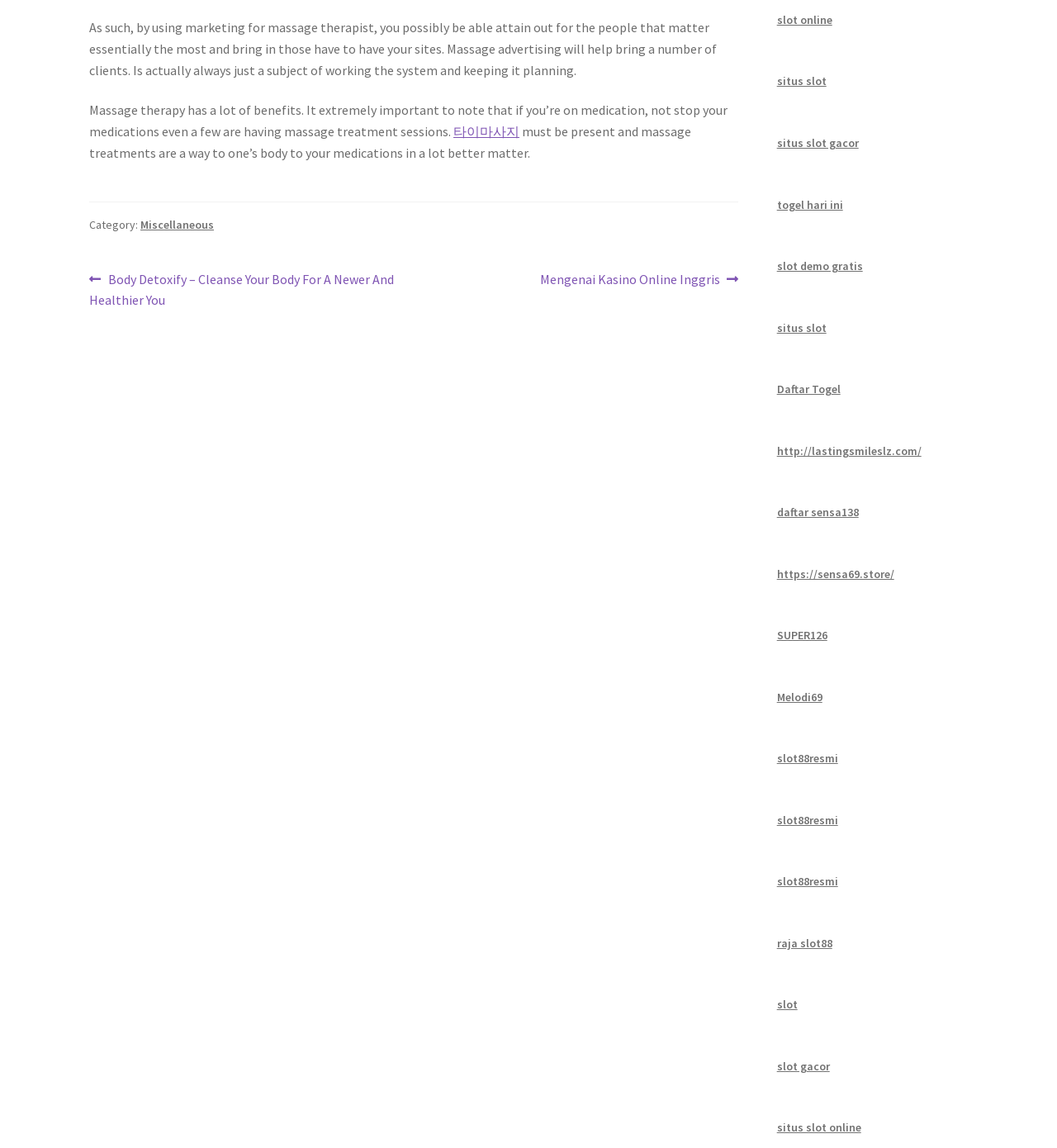Provide a one-word or short-phrase response to the question:
What is the category of the post?

Miscellaneous